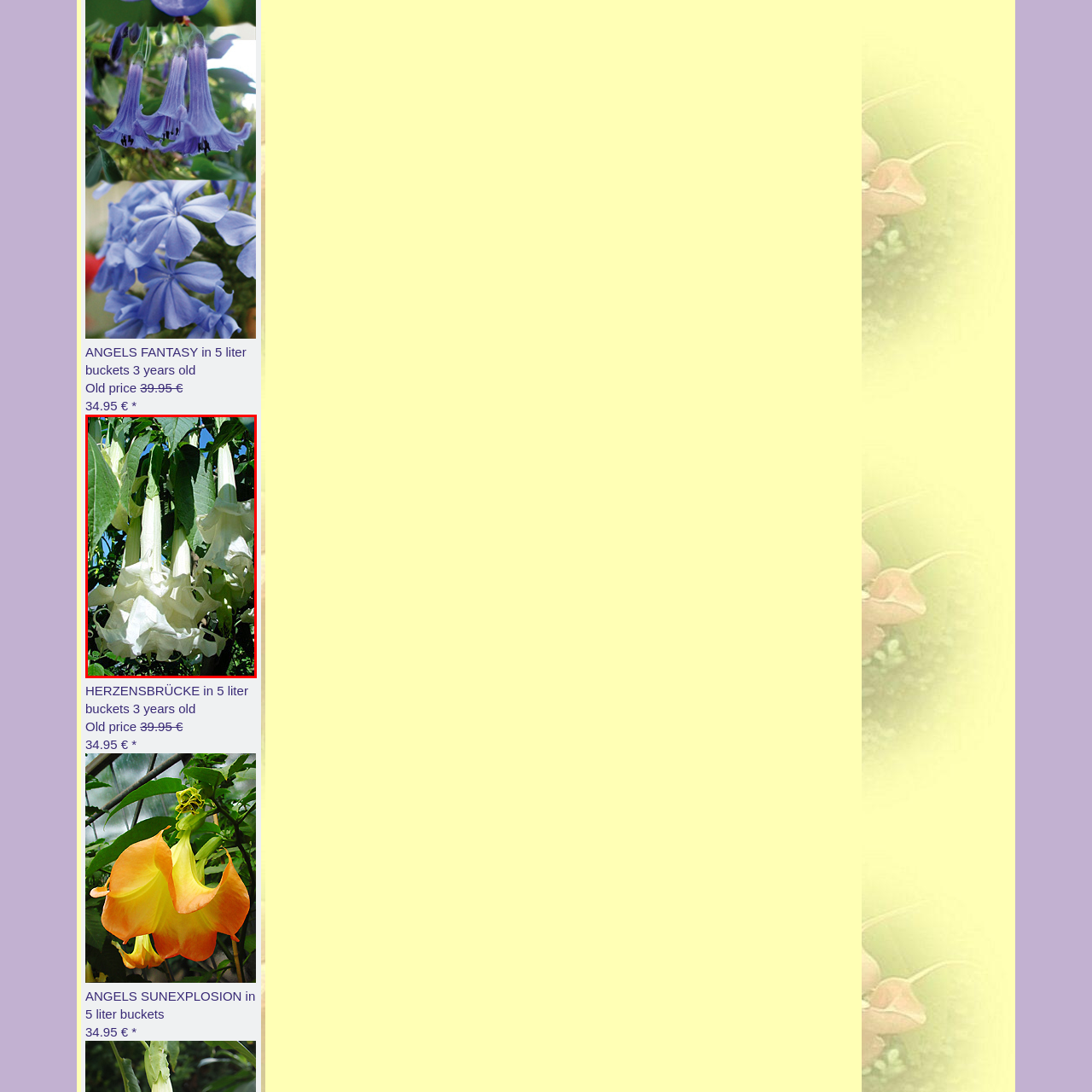What is the color of the petals?
Inspect the part of the image highlighted by the red bounding box and give a detailed answer to the question.

The caption specifically mentions that the striking white petals are delicately ruffled at the edges, creating a visually stunning display against the background of vibrant foliage.